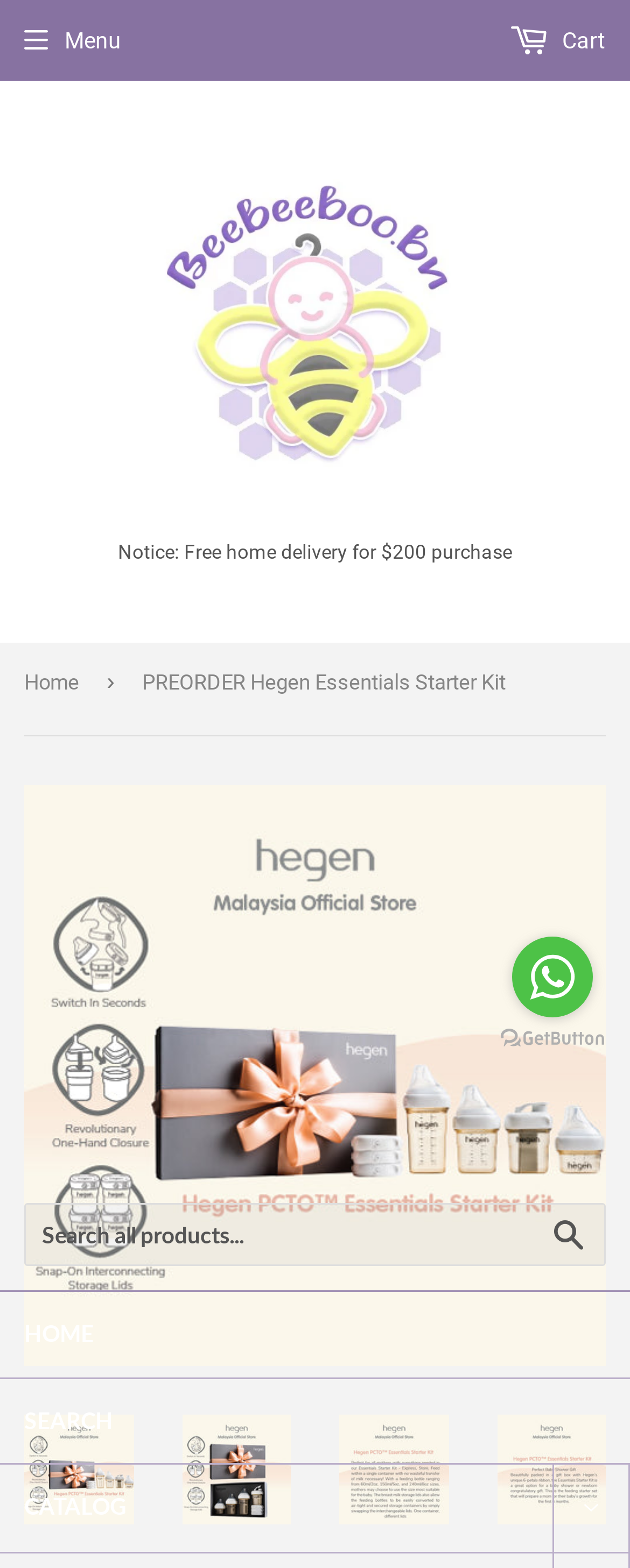Please identify the bounding box coordinates of the element I should click to complete this instruction: 'Search for products'. The coordinates should be given as four float numbers between 0 and 1, like this: [left, top, right, bottom].

[0.846, 0.77, 0.962, 0.808]